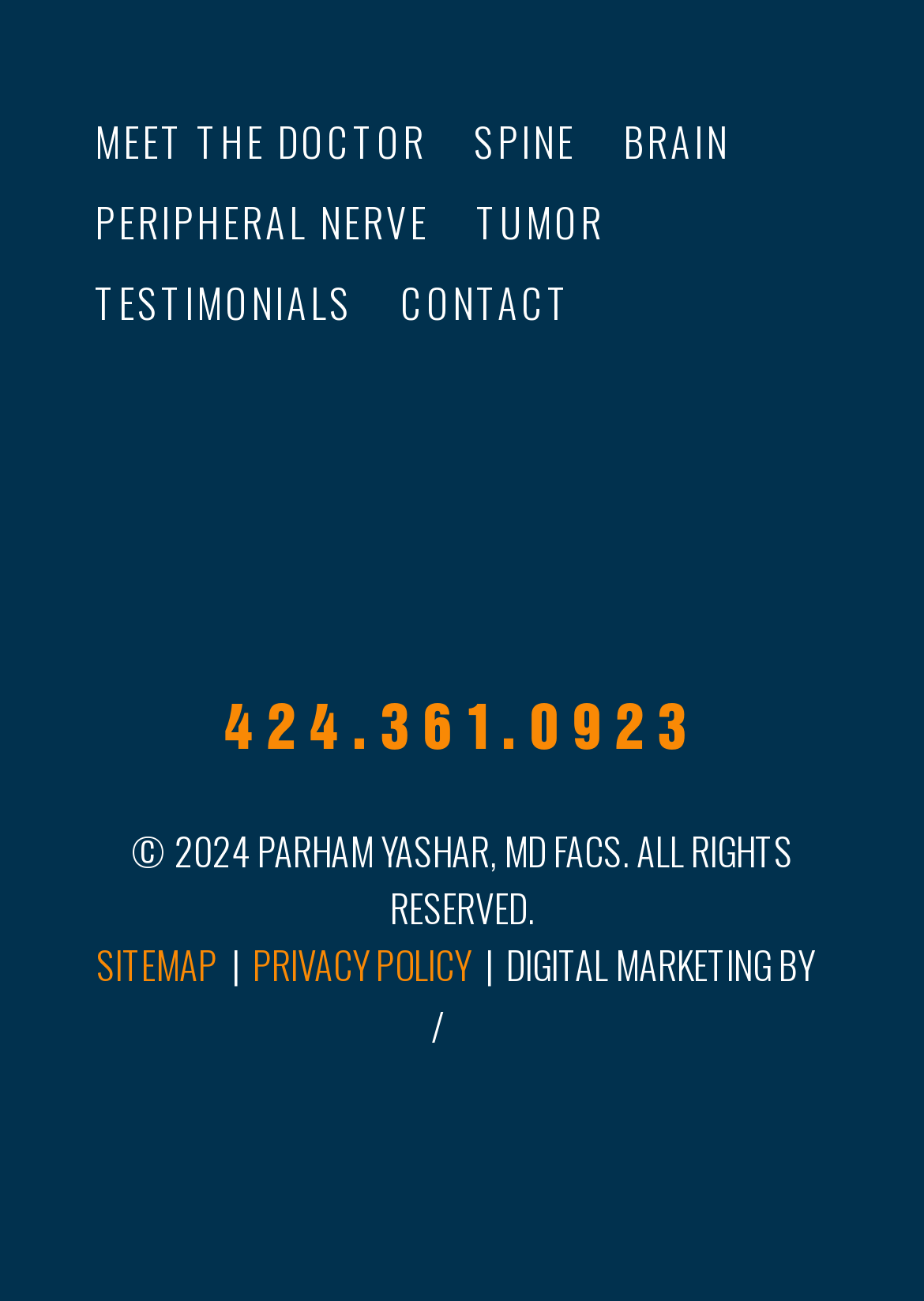Locate the coordinates of the bounding box for the clickable region that fulfills this instruction: "Click on MEET THE DOCTOR".

[0.103, 0.085, 0.462, 0.13]